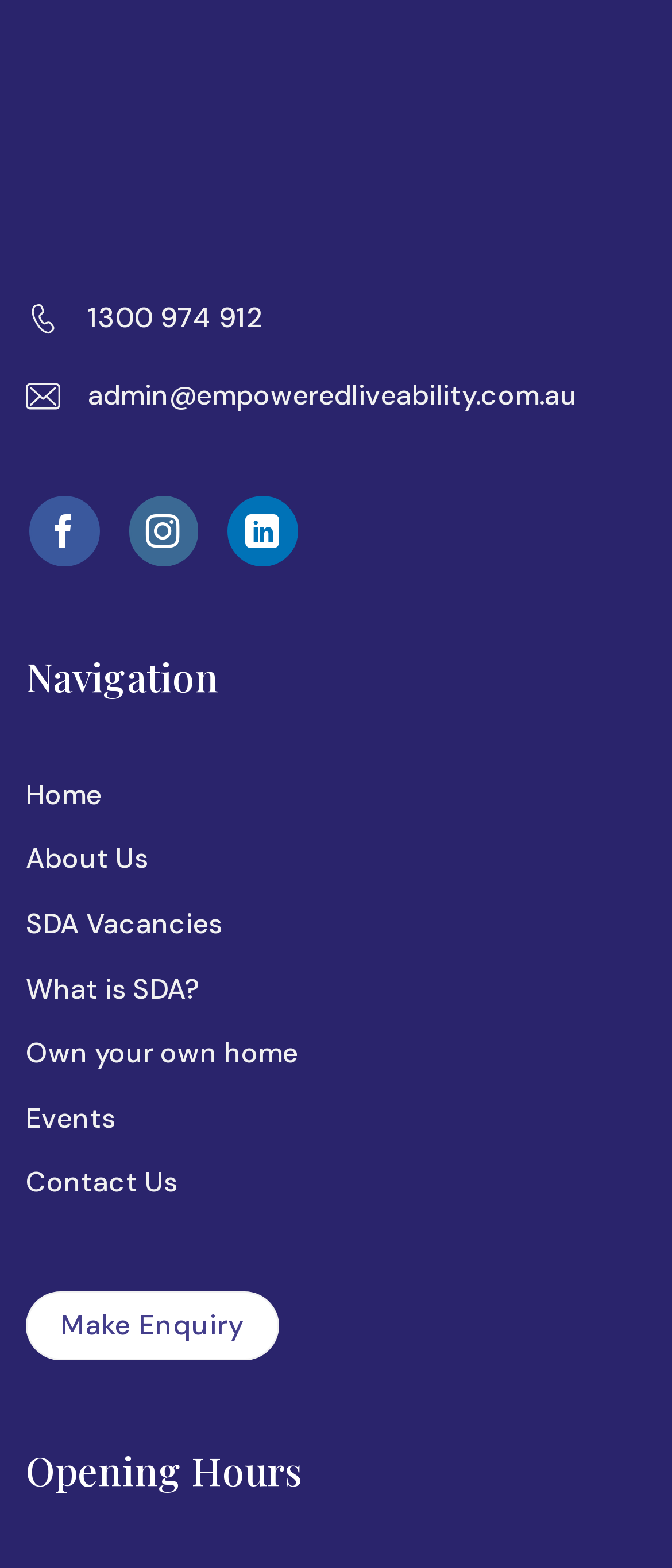Provide the bounding box coordinates of the area you need to click to execute the following instruction: "Explore Monologues For Actors".

None